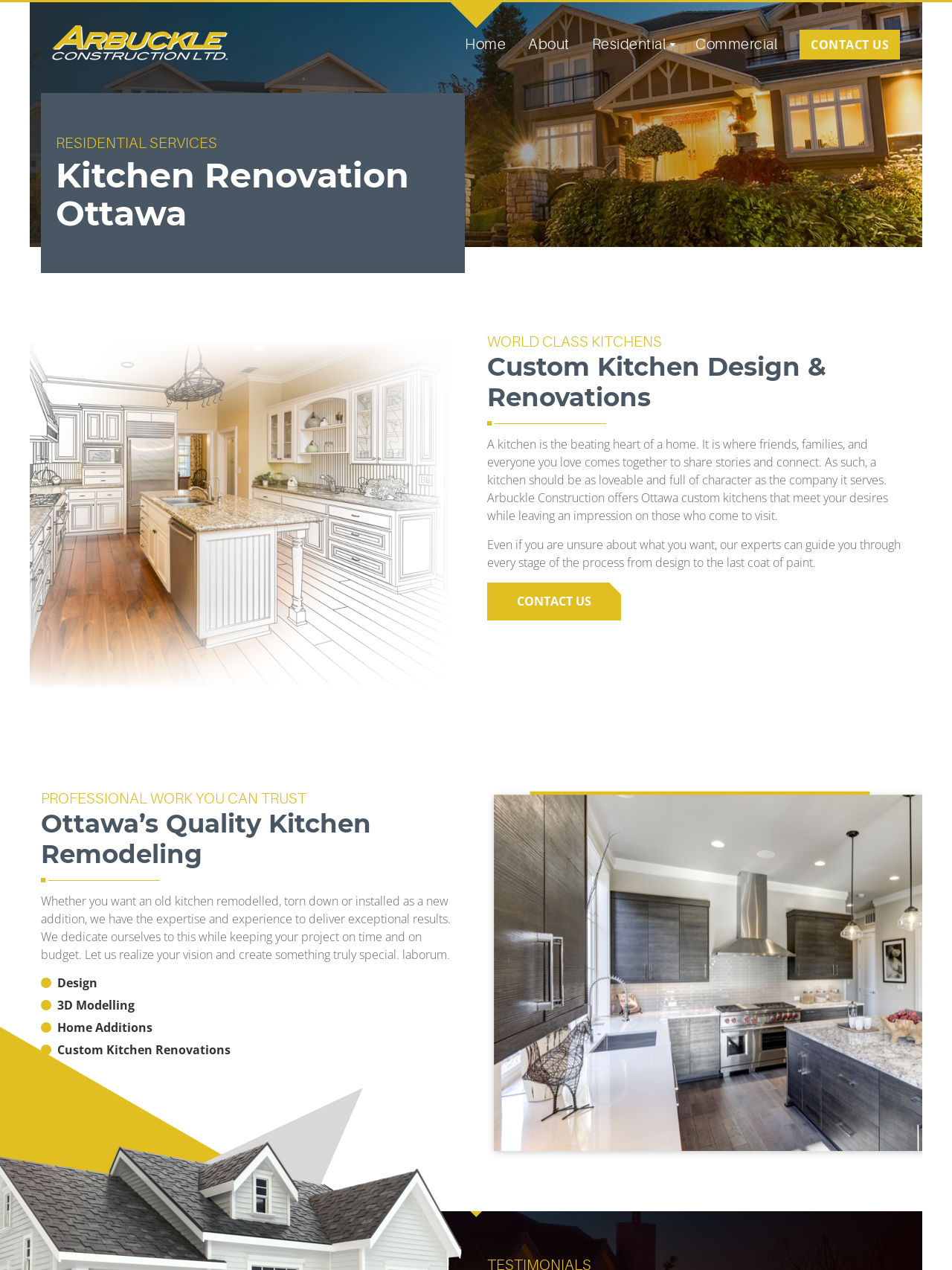Identify the bounding box for the element characterized by the following description: "Commercial".

[0.719, 0.018, 0.828, 0.053]